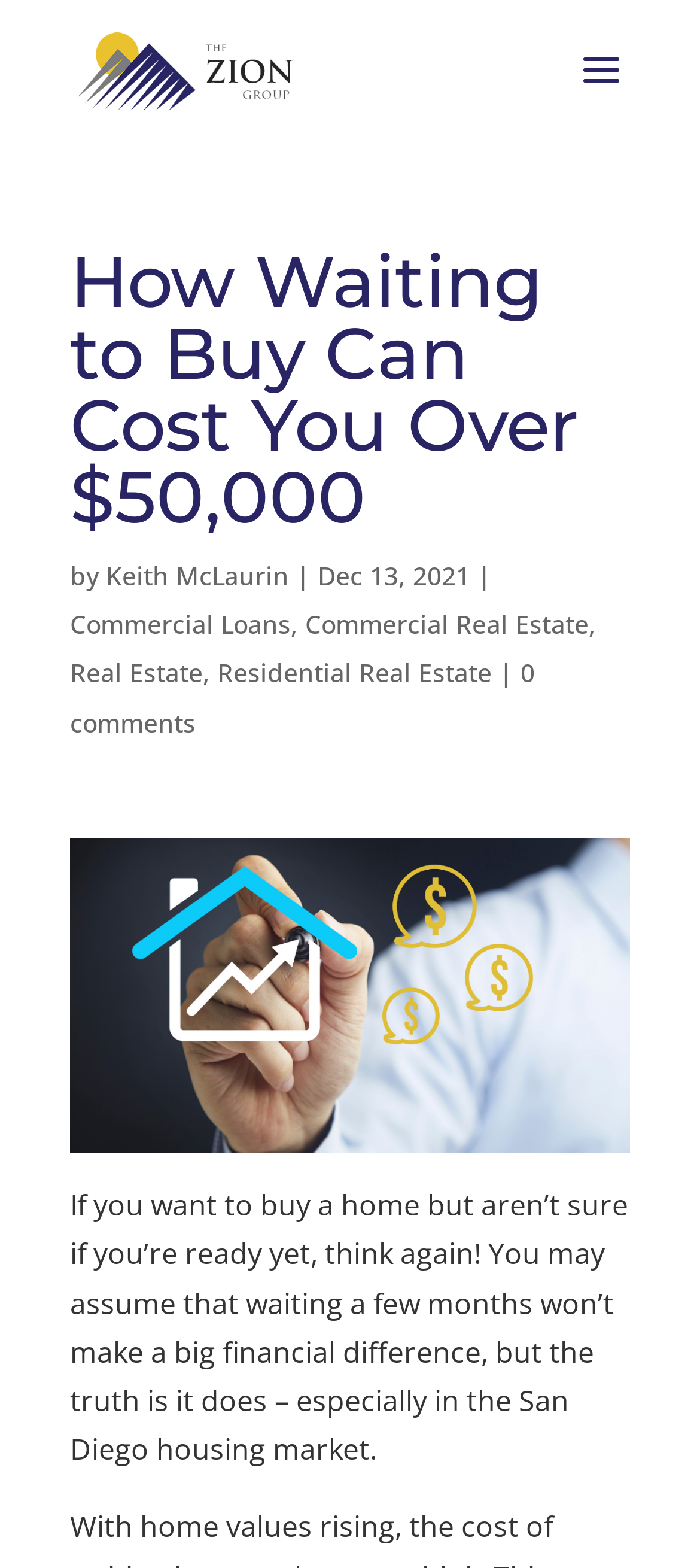Utilize the details in the image to give a detailed response to the question: What is the date of the article?

The date of the article can be found by looking at the text following the author's name, which is 'Dec 13, 2021'.